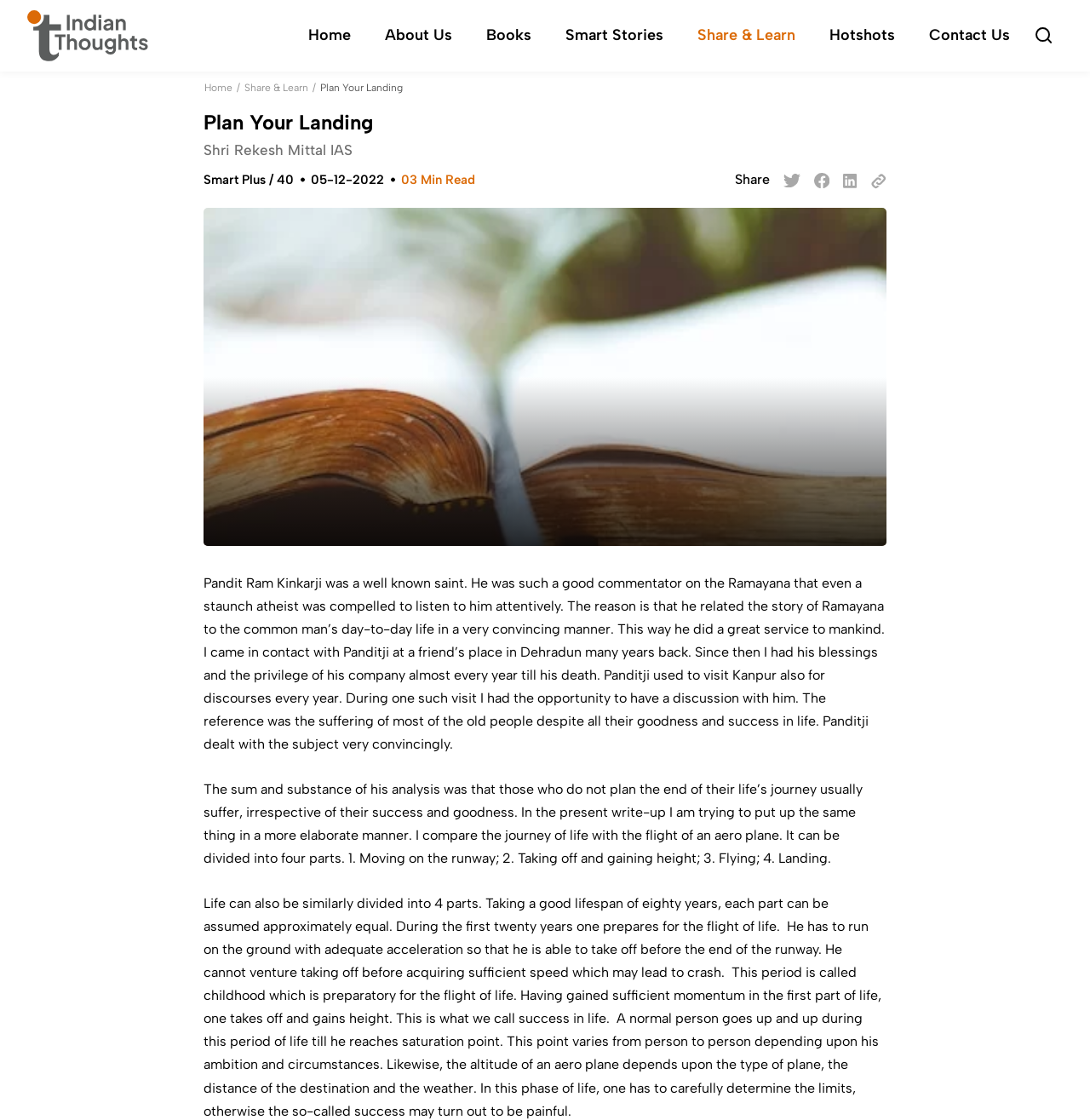What is the purpose of the first twenty years of life according to the article?
Carefully examine the image and provide a detailed answer to the question.

According to the article, the first twenty years of life are meant for preparation, where one gains sufficient momentum to take off and gain height in life. This period is compared to moving on the runway before taking off.